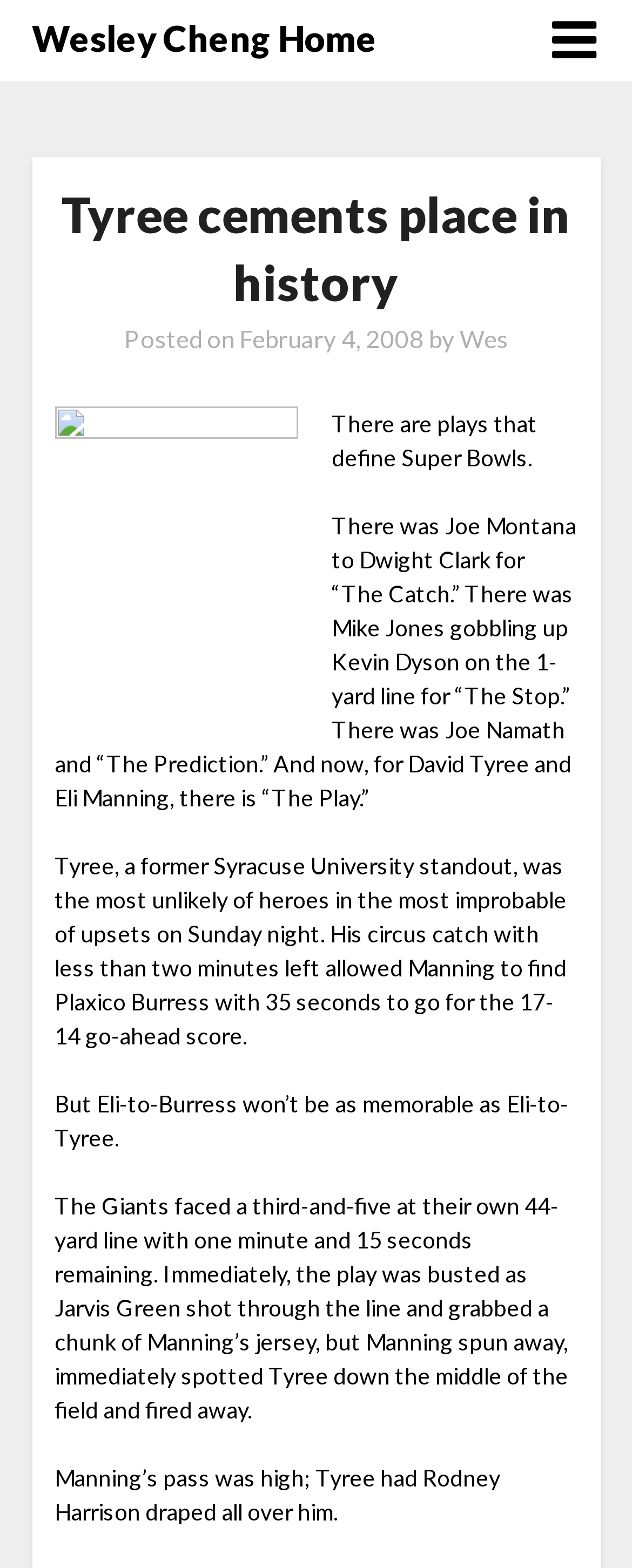Please answer the following question using a single word or phrase: 
What is the date of the article?

February 4, 2008